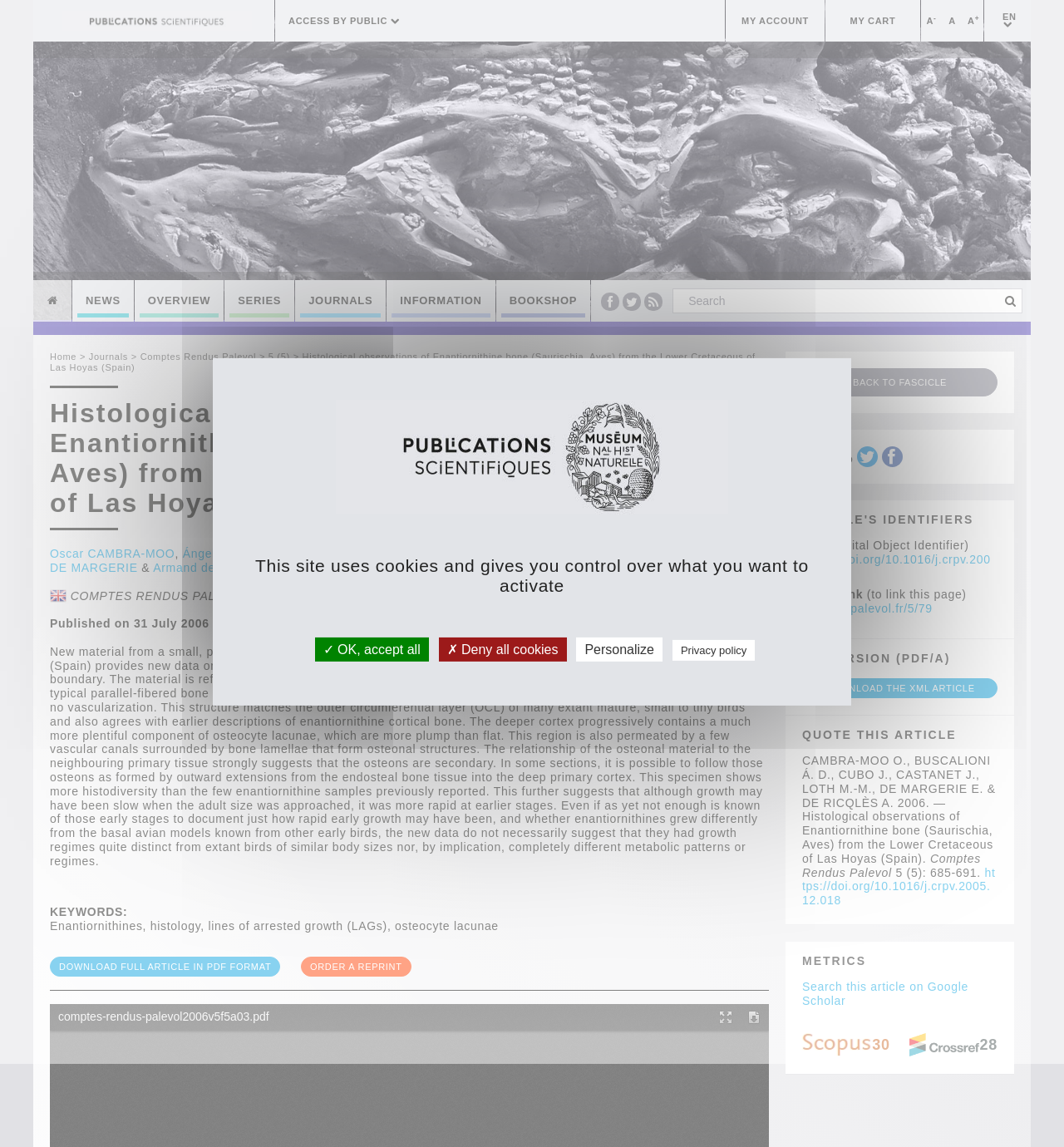What is the publication date of the article?
Answer the question with as much detail as possible.

The publication date of the article can be found in the section below the title, which is 'Published on 31 July 2006'.